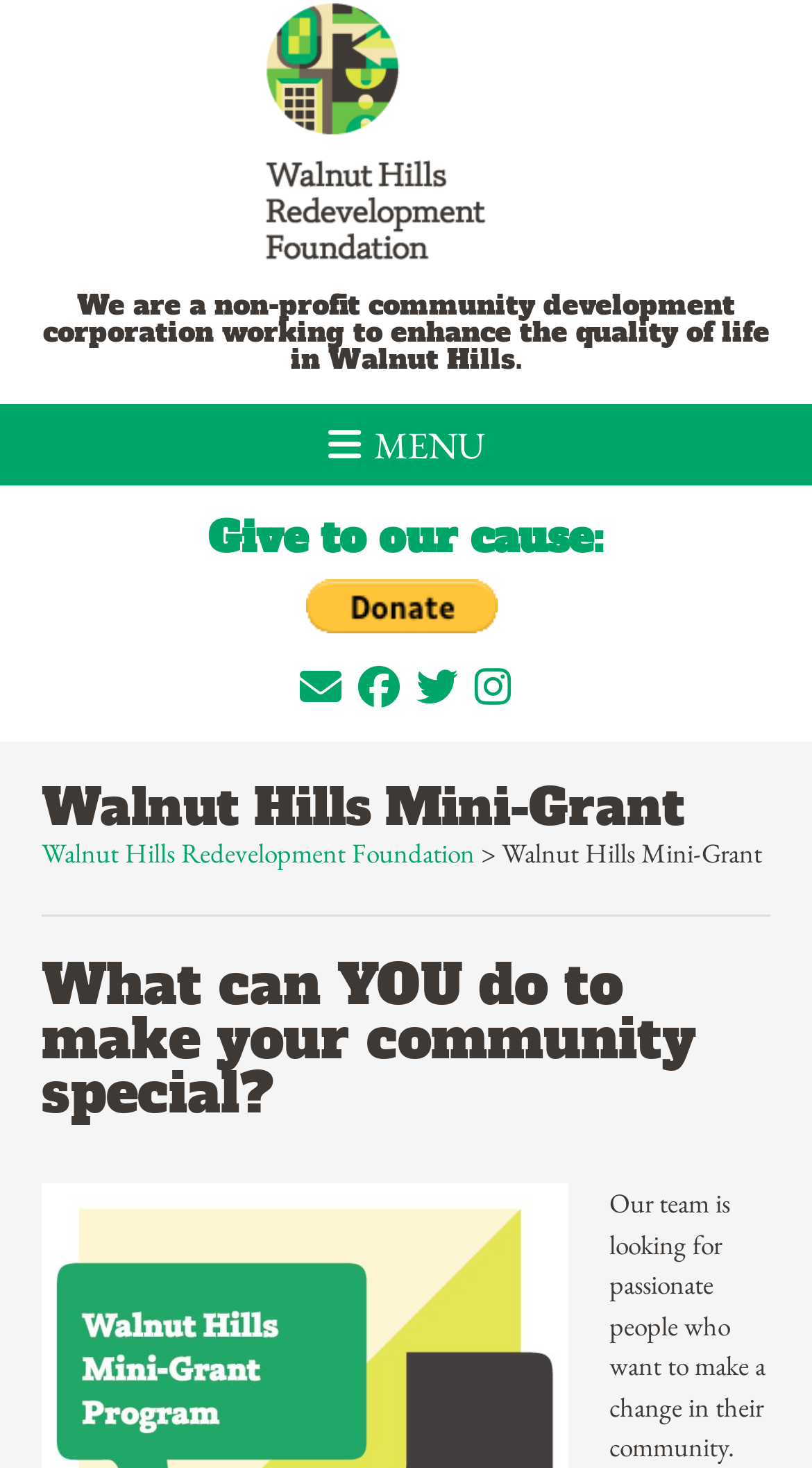Show the bounding box coordinates for the HTML element described as: "title="Find Us on Facebook"".

[0.441, 0.447, 0.492, 0.49]